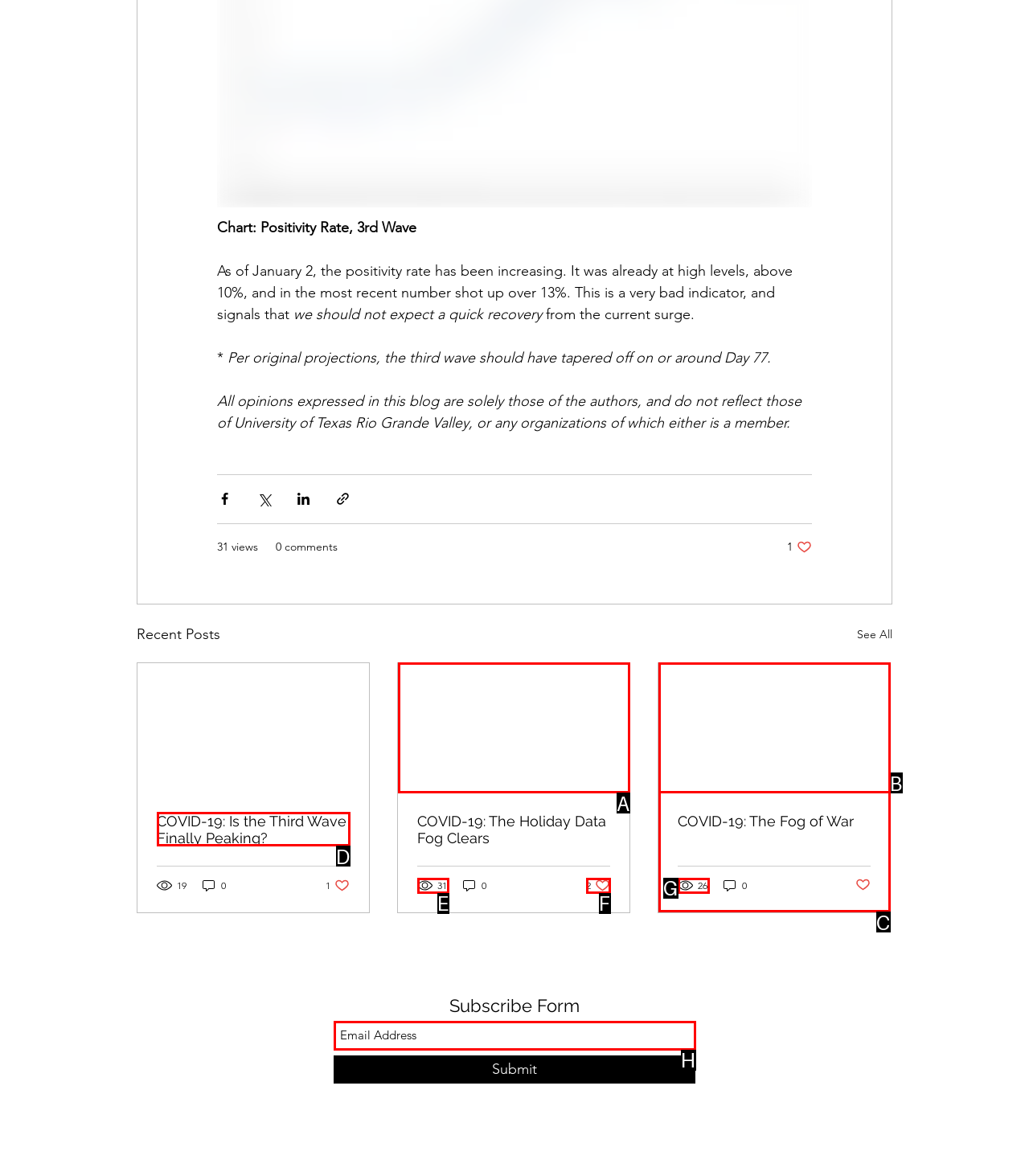Pick the option that best fits the description: aria-label="Email Address" name="email" placeholder="Email Address". Reply with the letter of the matching option directly.

H